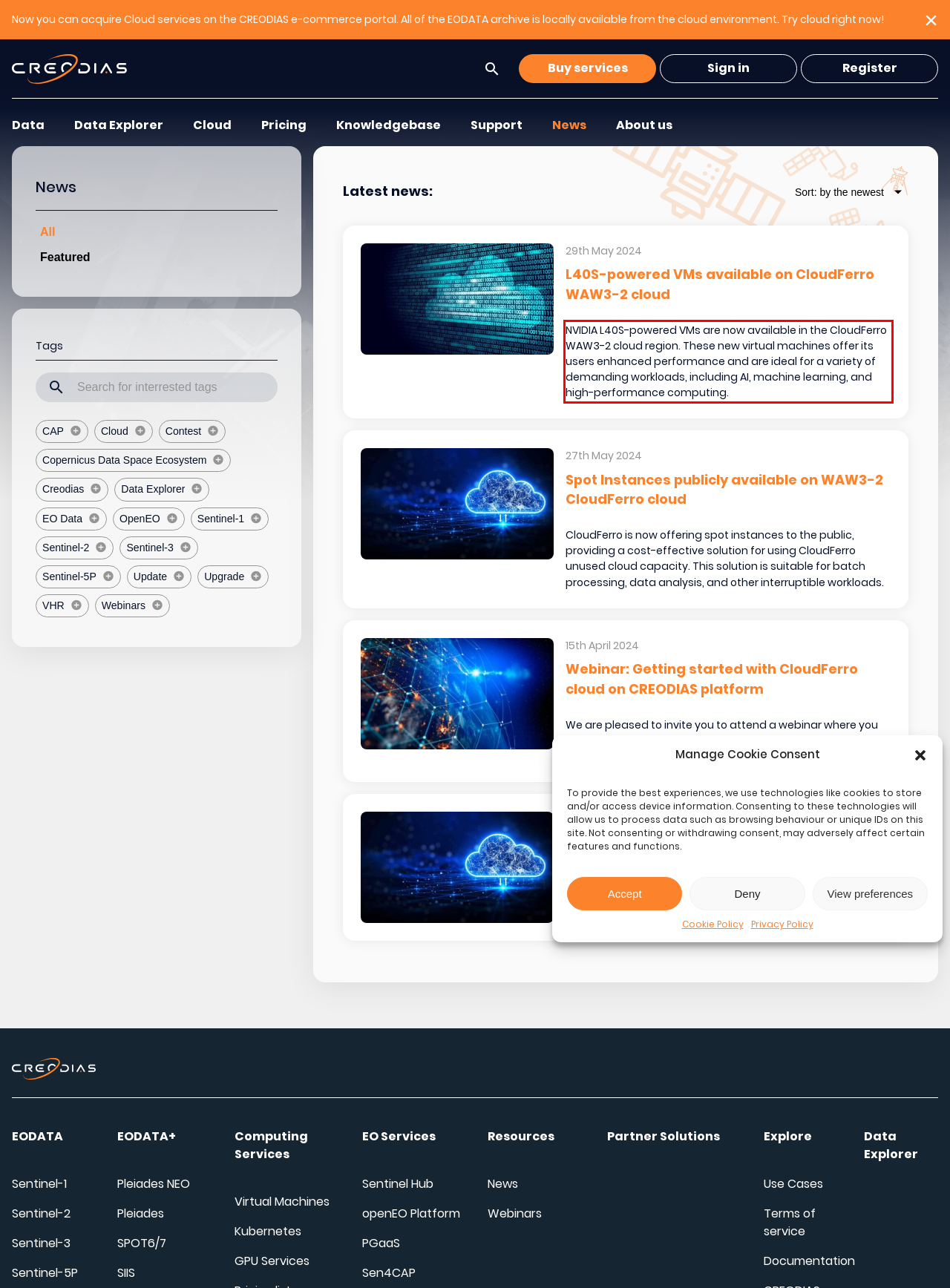Given a screenshot of a webpage, locate the red bounding box and extract the text it encloses.

NVIDIA L40S-powered VMs are now available in the CloudFerro WAW3-2 cloud region. These new virtual machines offer its users enhanced performance and are ideal for a variety of demanding workloads, including AI, machine learning, and high-performance computing.